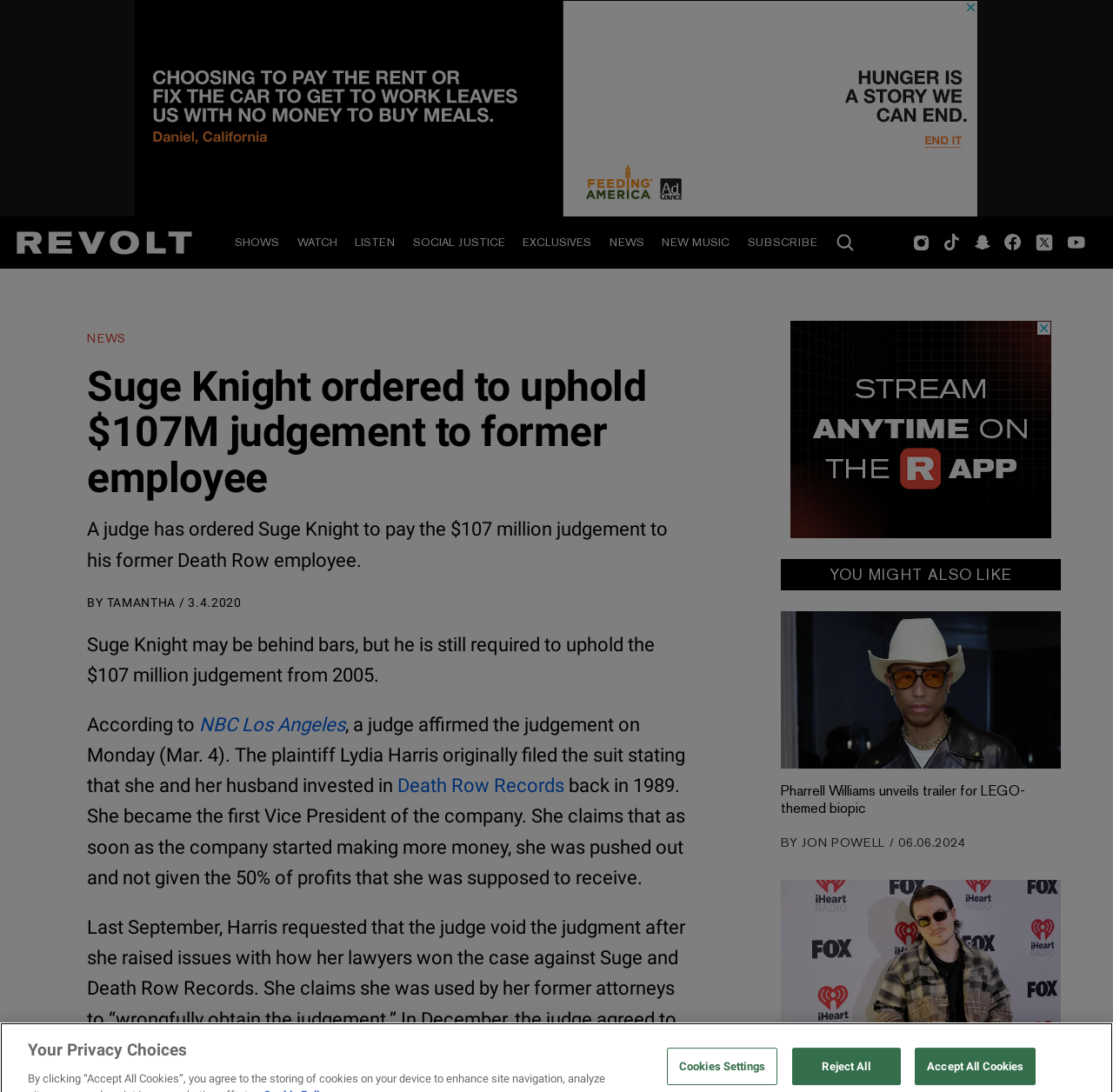Locate the bounding box coordinates of the element I should click to achieve the following instruction: "Visit the 'NEWS' section".

[0.539, 0.198, 0.587, 0.246]